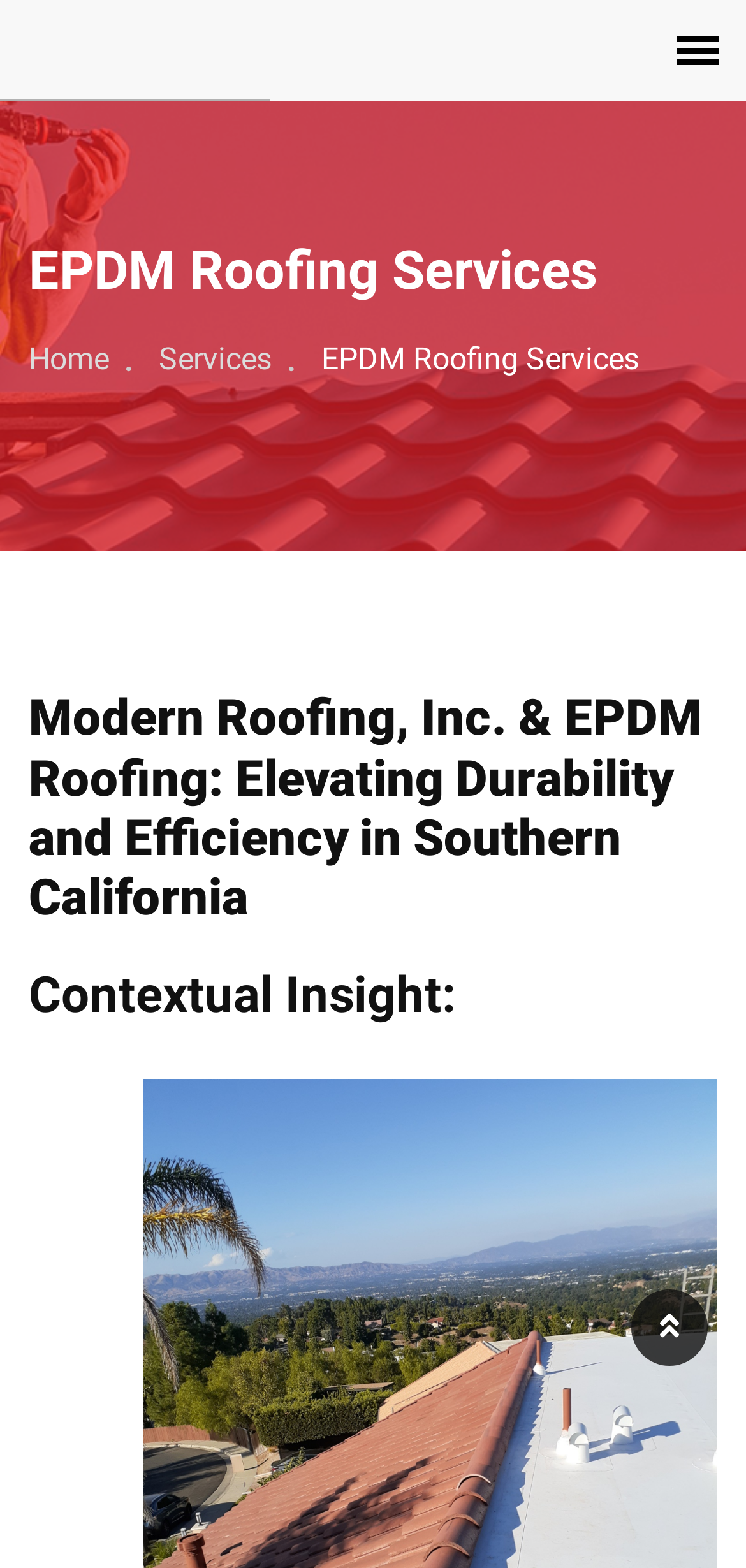Please answer the following question using a single word or phrase: 
What is the context about?

EPDM Roofing